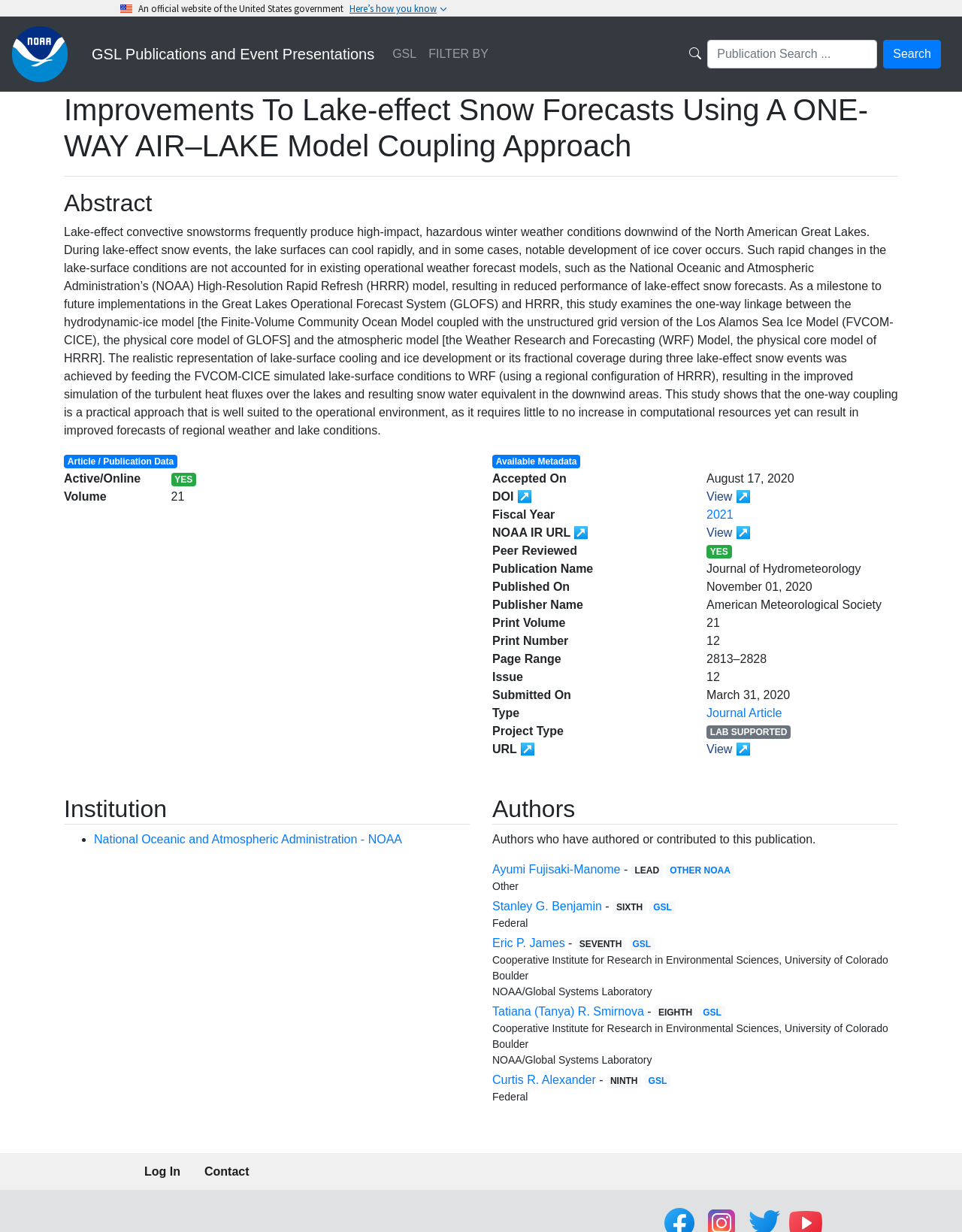Please identify the bounding box coordinates of the region to click in order to complete the given instruction: "Search for authors". The coordinates should be four float numbers between 0 and 1, i.e., [left, top, right, bottom].

[0.512, 0.7, 0.645, 0.711]